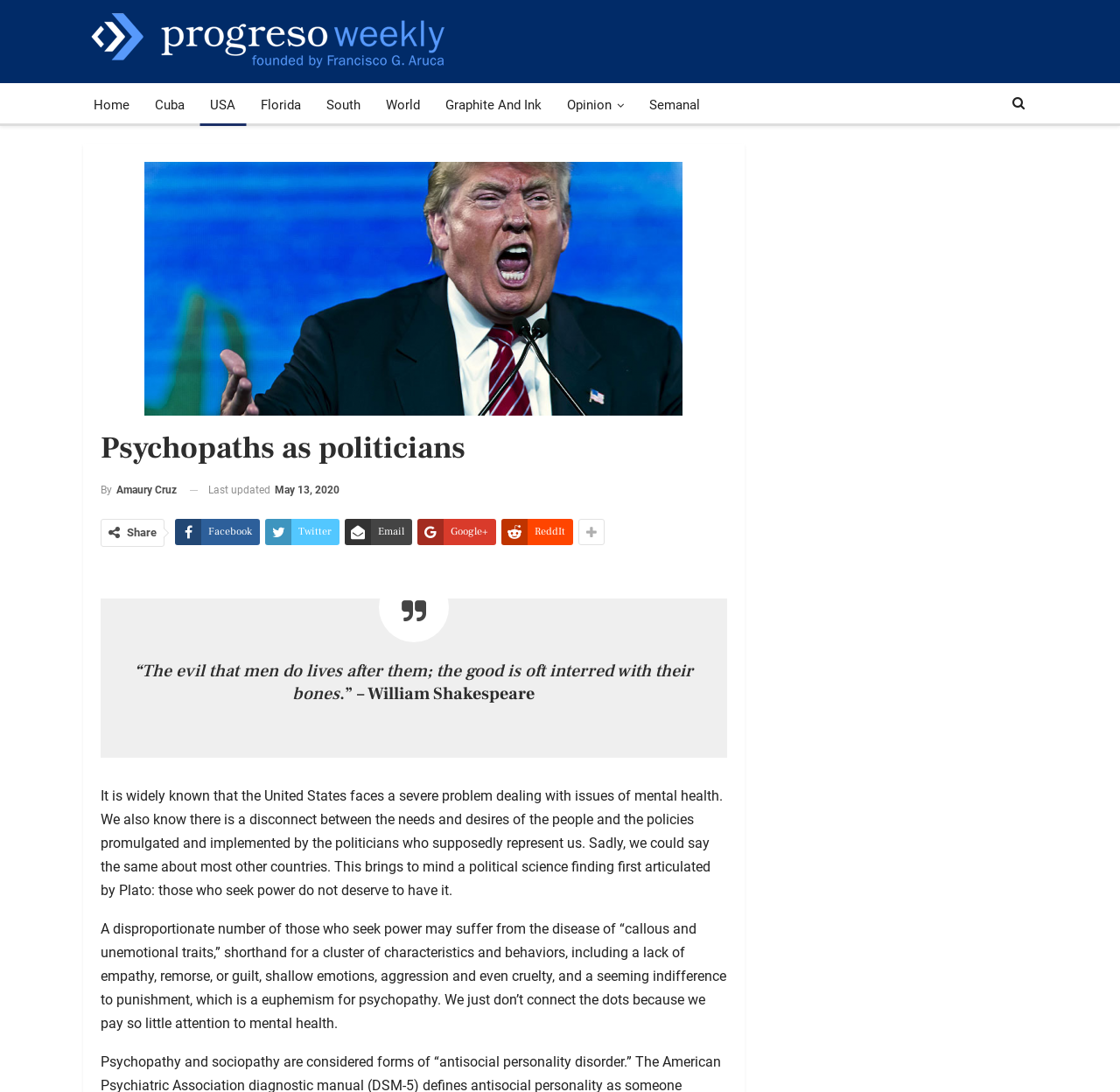Provide a thorough summary of the webpage.

The webpage is about an article titled "Psychopaths as politicians" from Progreso Weekly. At the top, there is a logo of Progreso Semanal, a link to the homepage, and a navigation menu with links to various sections such as Cuba, USA, Florida, South, World, Graphite And Ink, Opinion, and Semanal.

Below the navigation menu, the article title "Psychopaths as politicians" is displayed prominently, followed by the author's name, "By Amaury Cruz", and the date "Last updated May 13, 2020". There are also social media sharing links, including Facebook, Twitter, Email, Google+, and ReddIt.

The article begins with a quote from William Shakespeare, "“The evil that men do lives after them; the good is oft interred with their bones.”", which is displayed in a blockquote format. The main content of the article discusses the issue of mental health in politics, specifically the prevalence of psychopathic traits among politicians. The text explains that those who seek power often lack empathy, remorse, or guilt, and may exhibit aggressive and cruel behavior. The article also mentions that the disconnect between the needs of the people and the policies implemented by politicians is a widespread problem.